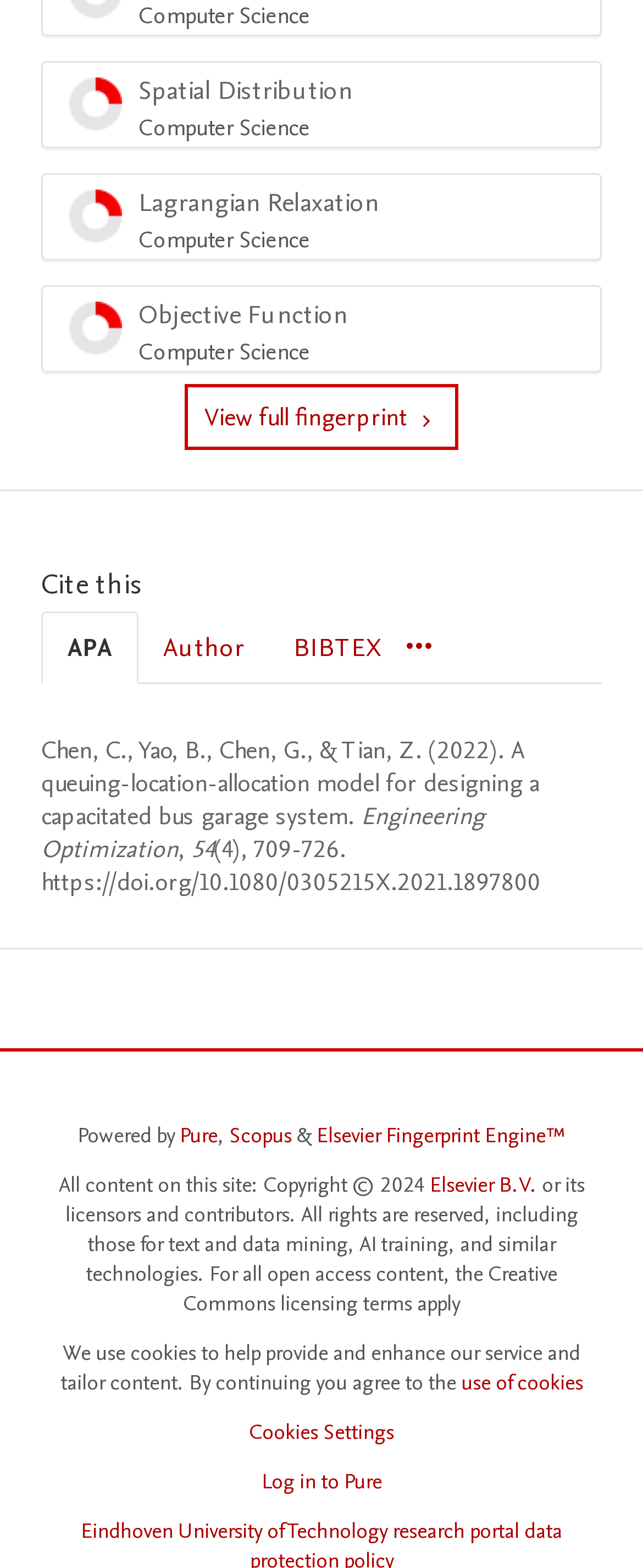Refer to the screenshot and give an in-depth answer to this question: What is the title of the research paper?

The title of the research paper can be found in the 'Cite this' section, which is 'A queuing-location-allocation model for designing a capacitated bus garage system'.